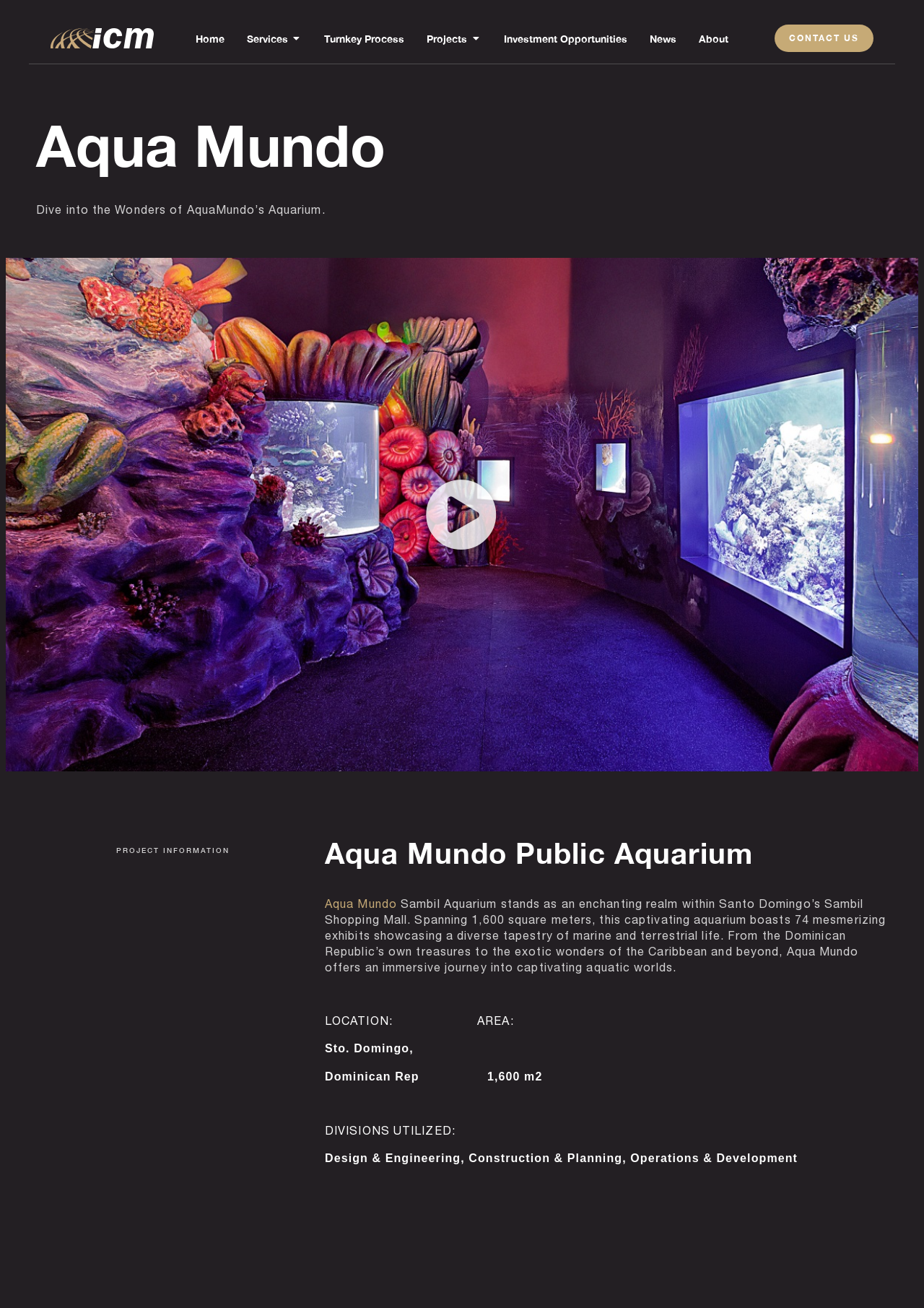Locate the bounding box coordinates of the clickable part needed for the task: "Contact us".

[0.838, 0.019, 0.945, 0.04]